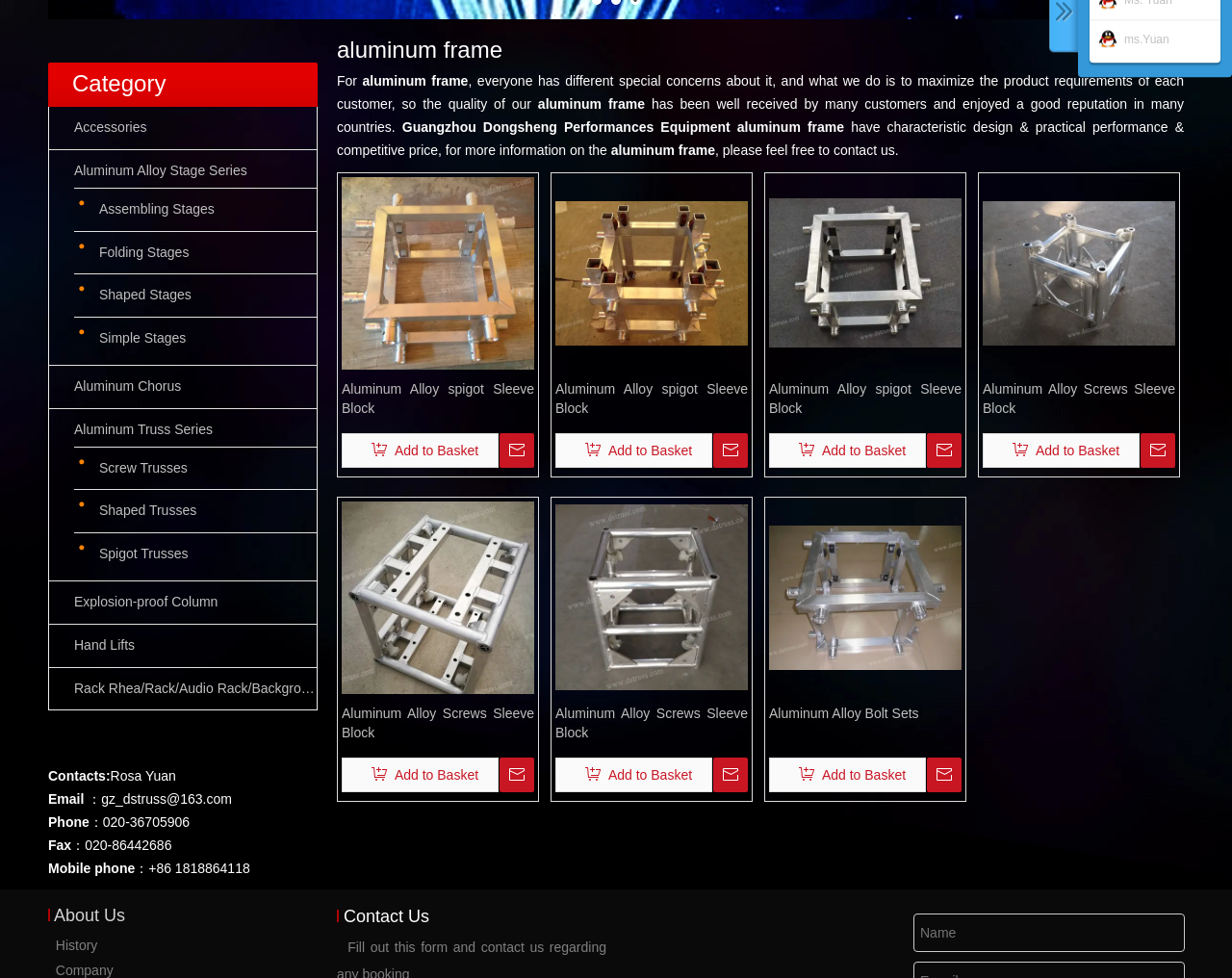Identify the bounding box coordinates for the UI element described as follows: Scottish Football Association. Use the format (top-left x, top-left y, bottom-right x, bottom-right y) and ensure all values are floating point numbers between 0 and 1.

None